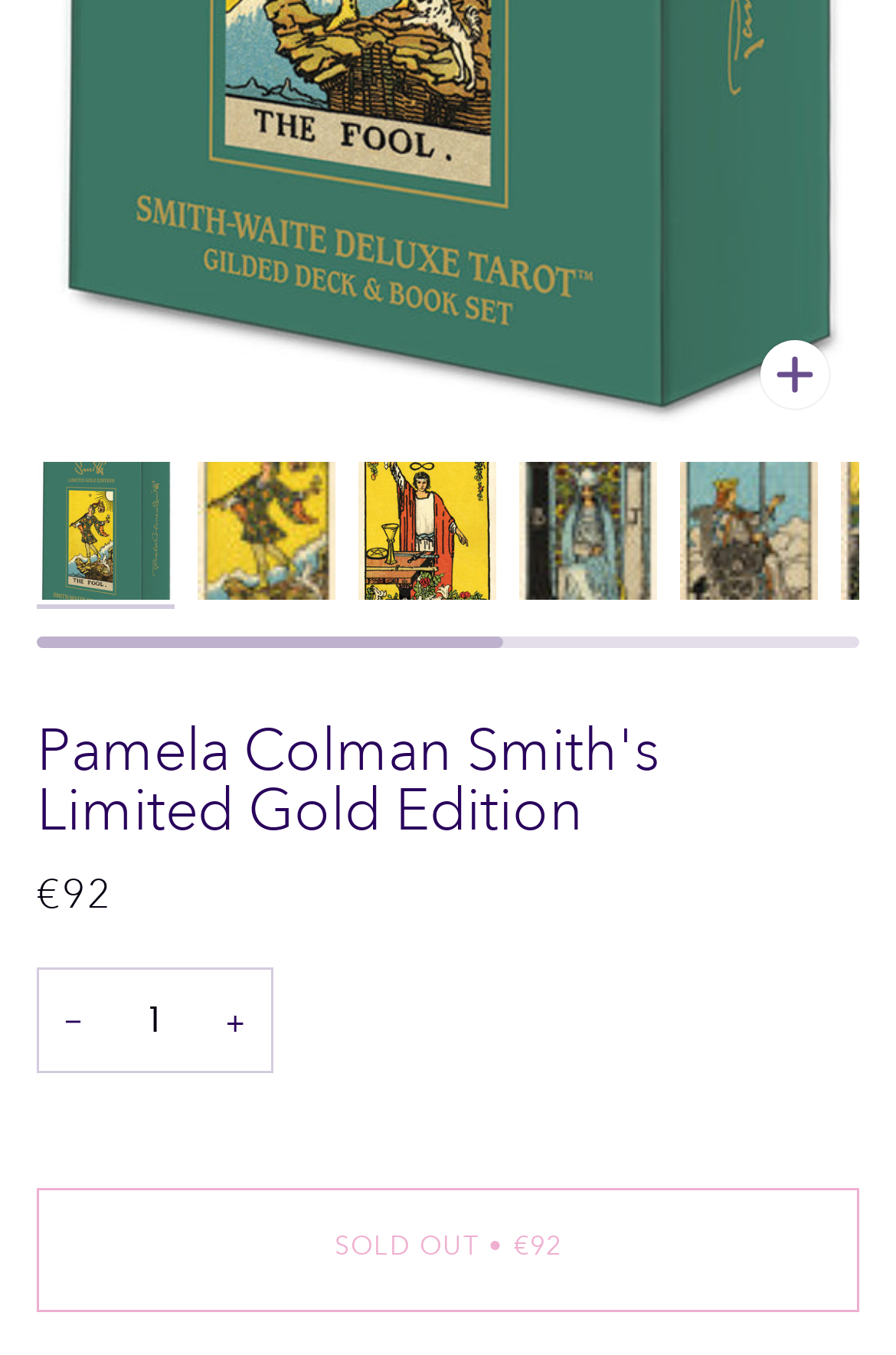Predict the bounding box of the UI element based on this description: "Zoom".

[0.815, 0.229, 0.959, 0.325]